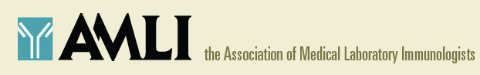Using the elements shown in the image, answer the question comprehensively: What is the purpose of the logo?

The logo serves as a visual identity for the organization, embodying its commitment to excellence in the field of medical laboratory immunology.